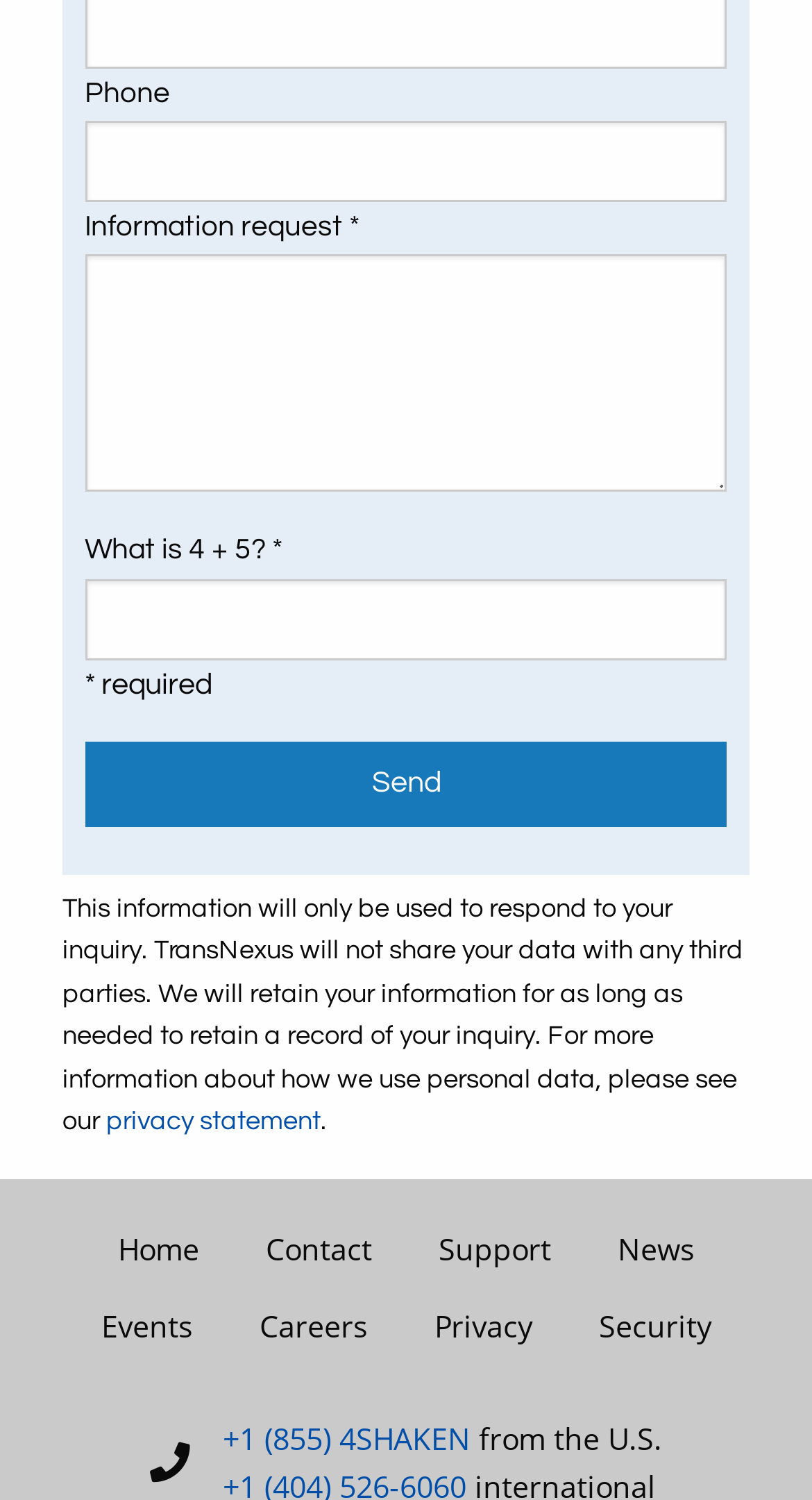Locate the bounding box coordinates of the clickable area needed to fulfill the instruction: "Click Send".

[0.105, 0.494, 0.895, 0.551]